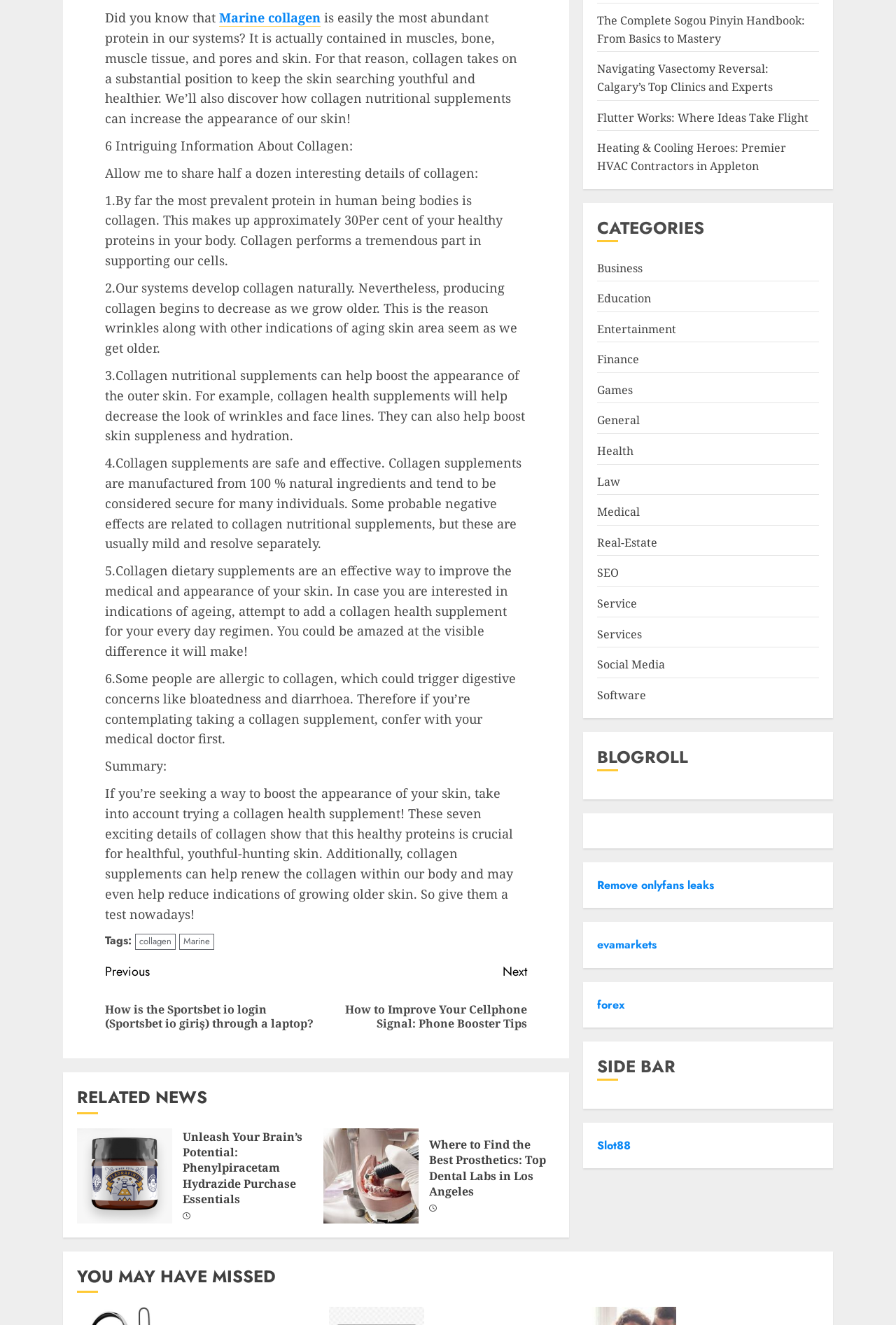Extract the bounding box coordinates for the UI element described by the text: "Business". The coordinates should be in the form of [left, top, right, bottom] with values between 0 and 1.

[0.667, 0.196, 0.717, 0.208]